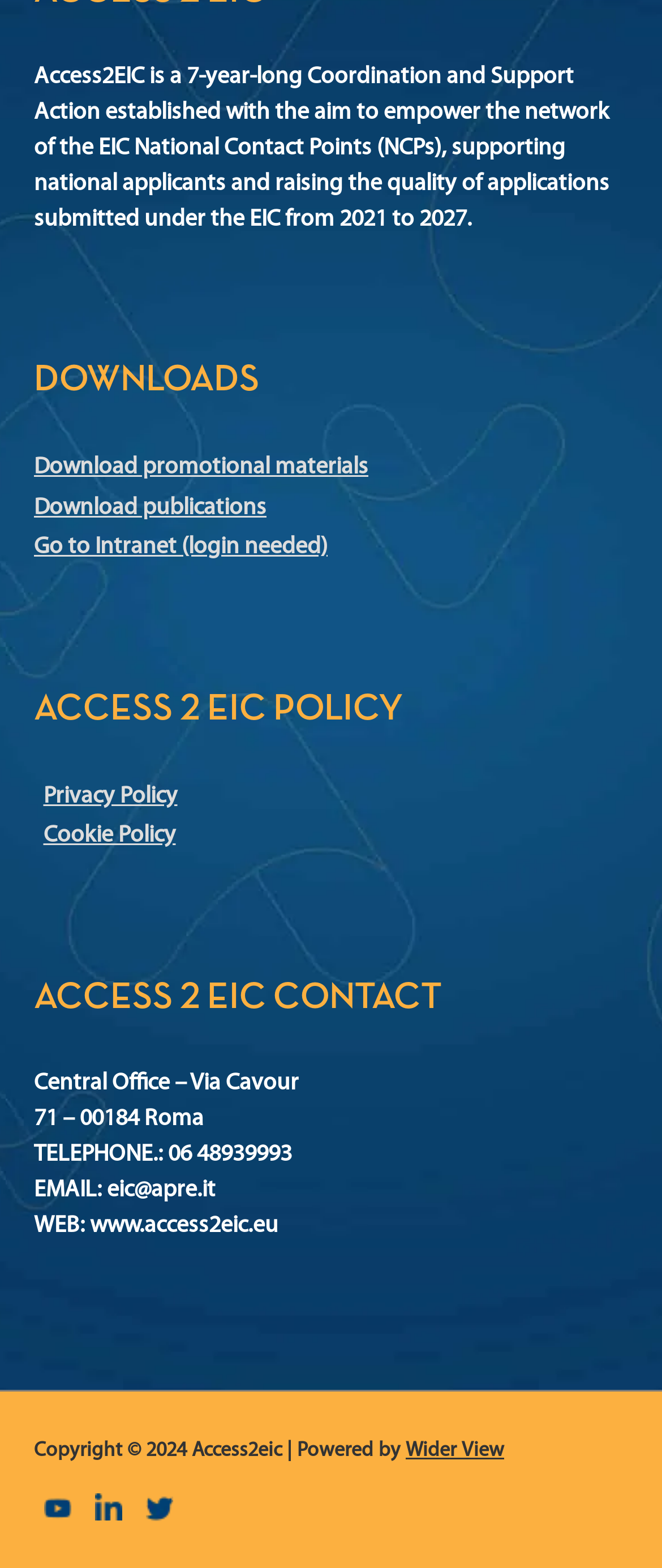Determine the bounding box coordinates for the UI element matching this description: "Cookie Policy".

[0.065, 0.525, 0.265, 0.541]